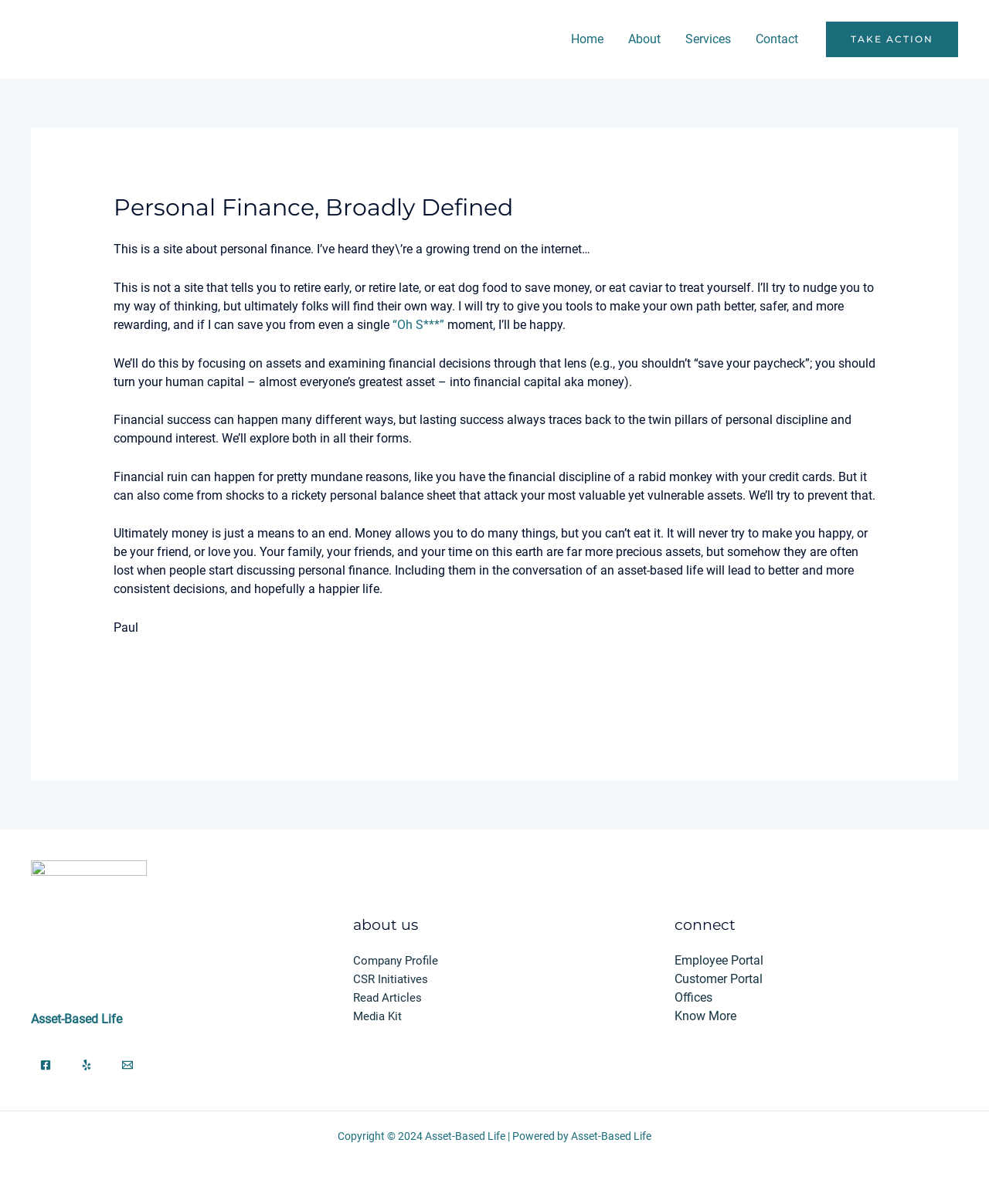Extract the text of the main heading from the webpage.

Personal Finance, Broadly Defined